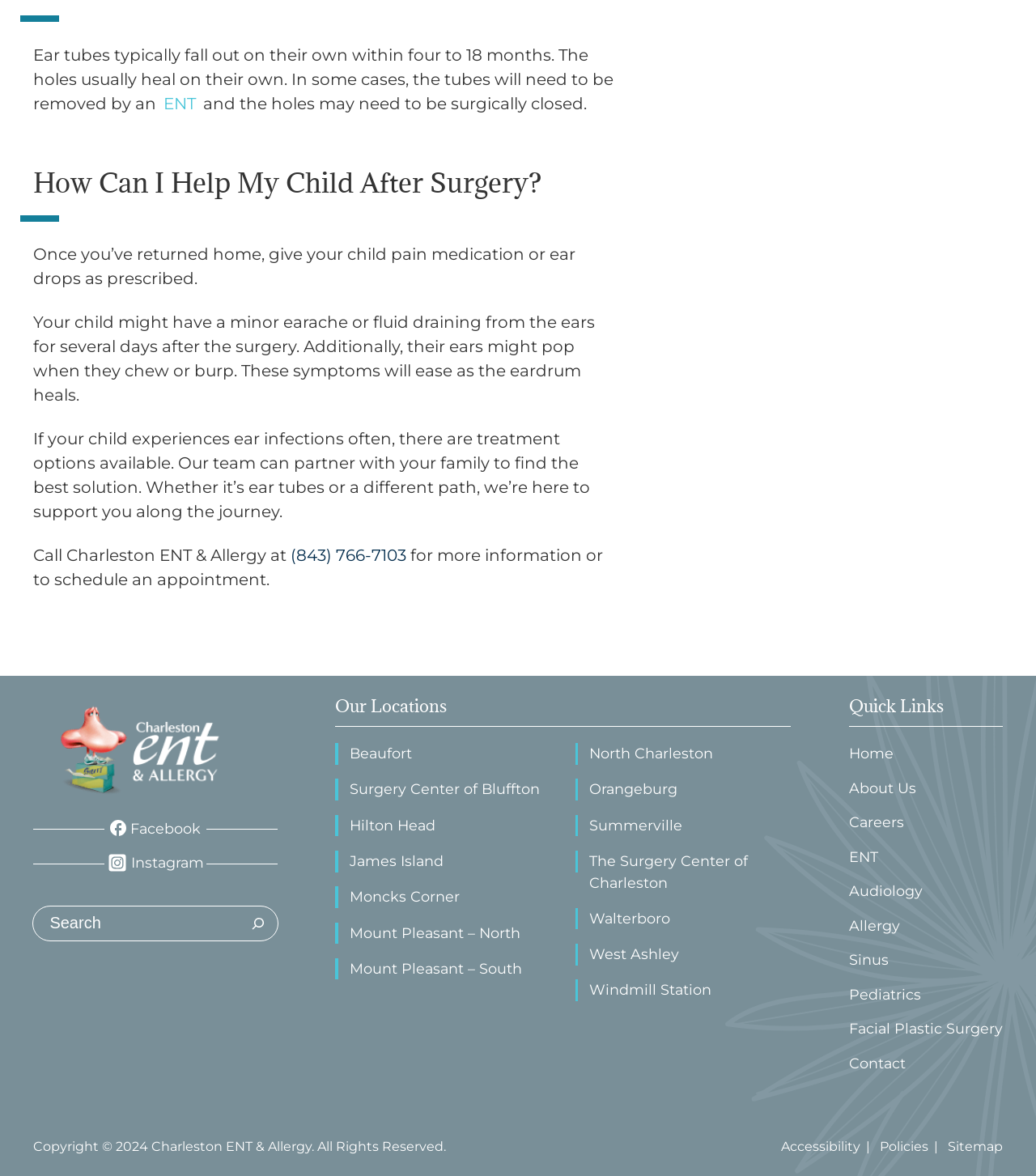Determine the bounding box coordinates of the clickable element necessary to fulfill the instruction: "Call the phone number". Provide the coordinates as four float numbers within the 0 to 1 range, i.e., [left, top, right, bottom].

[0.281, 0.464, 0.392, 0.481]